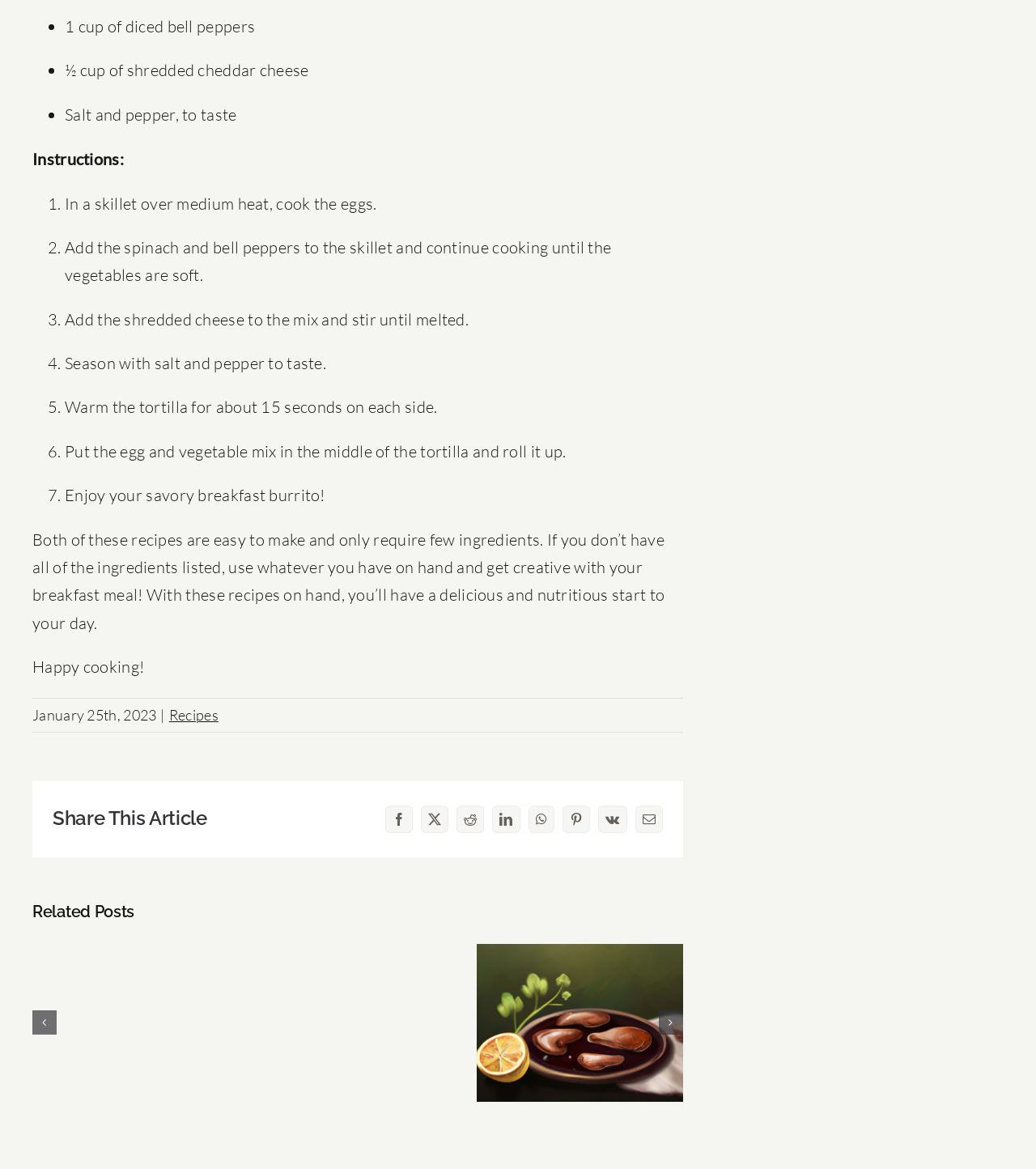Determine the bounding box of the UI component based on this description: "yitle". The bounding box coordinates should be four float values between 0 and 1, i.e., [left, top, right, bottom].

[0.131, 0.831, 0.161, 0.858]